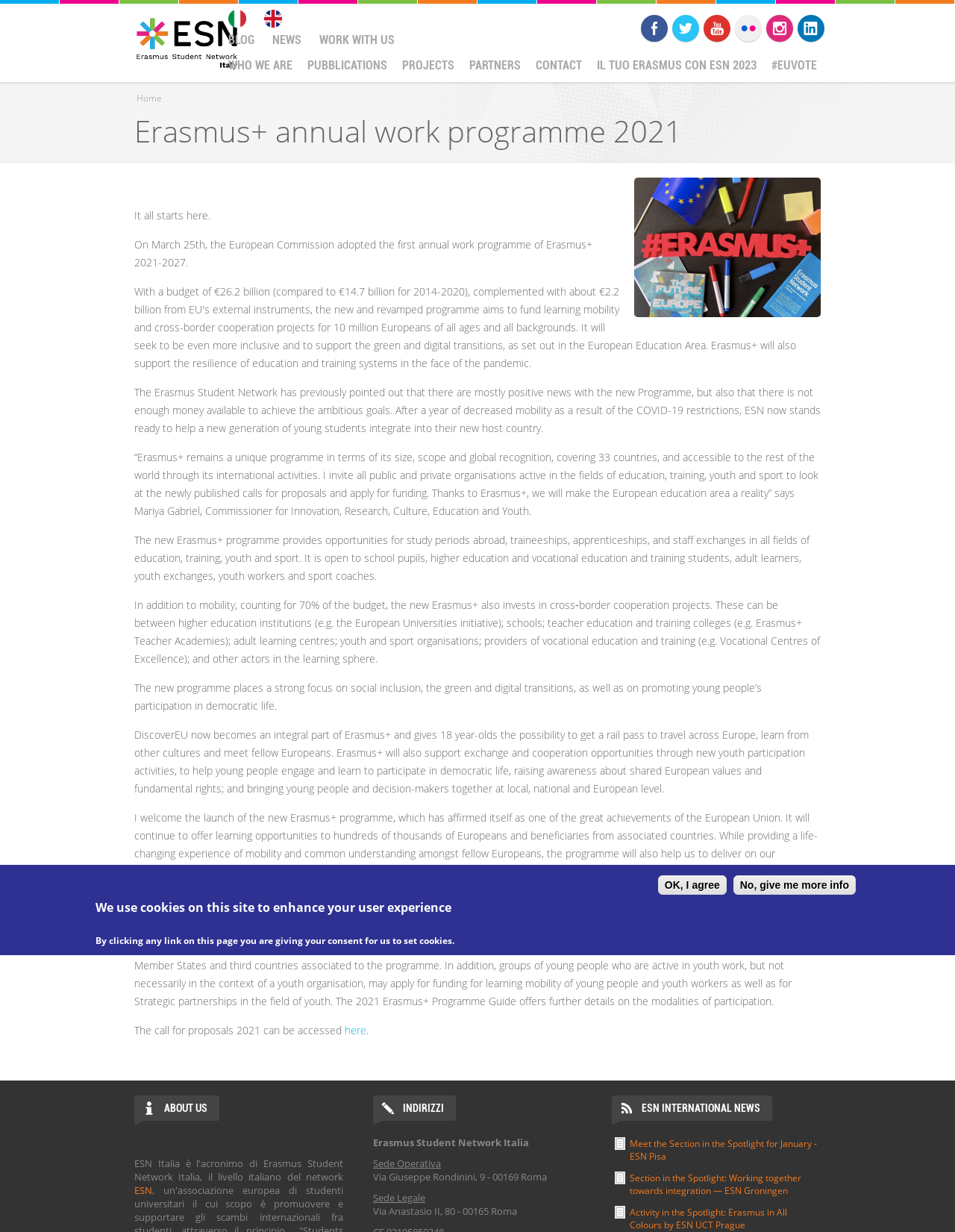What is the name of the programme mentioned in the webpage?
Using the information from the image, provide a comprehensive answer to the question.

The webpage mentions 'Erasmus+ annual work programme 2021' in the heading, and also talks about the new Erasmus+ programme providing opportunities for study periods abroad, traineeships, apprenticeships, and staff exchanges in all fields of education, training, youth and sport.